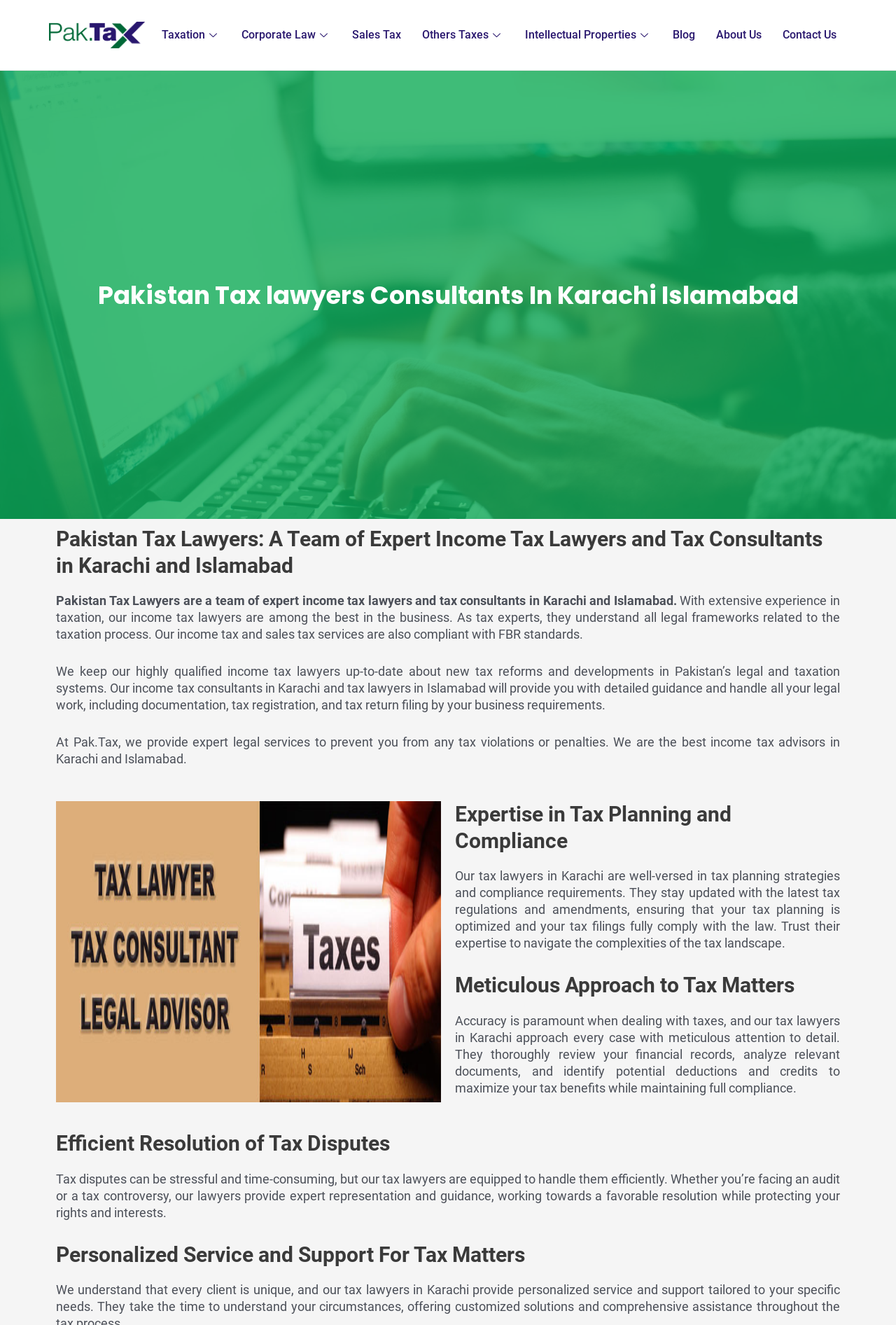Locate the bounding box coordinates of the area that needs to be clicked to fulfill the following instruction: "Learn about Corporate Law". The coordinates should be in the format of four float numbers between 0 and 1, namely [left, top, right, bottom].

[0.258, 0.005, 0.381, 0.048]